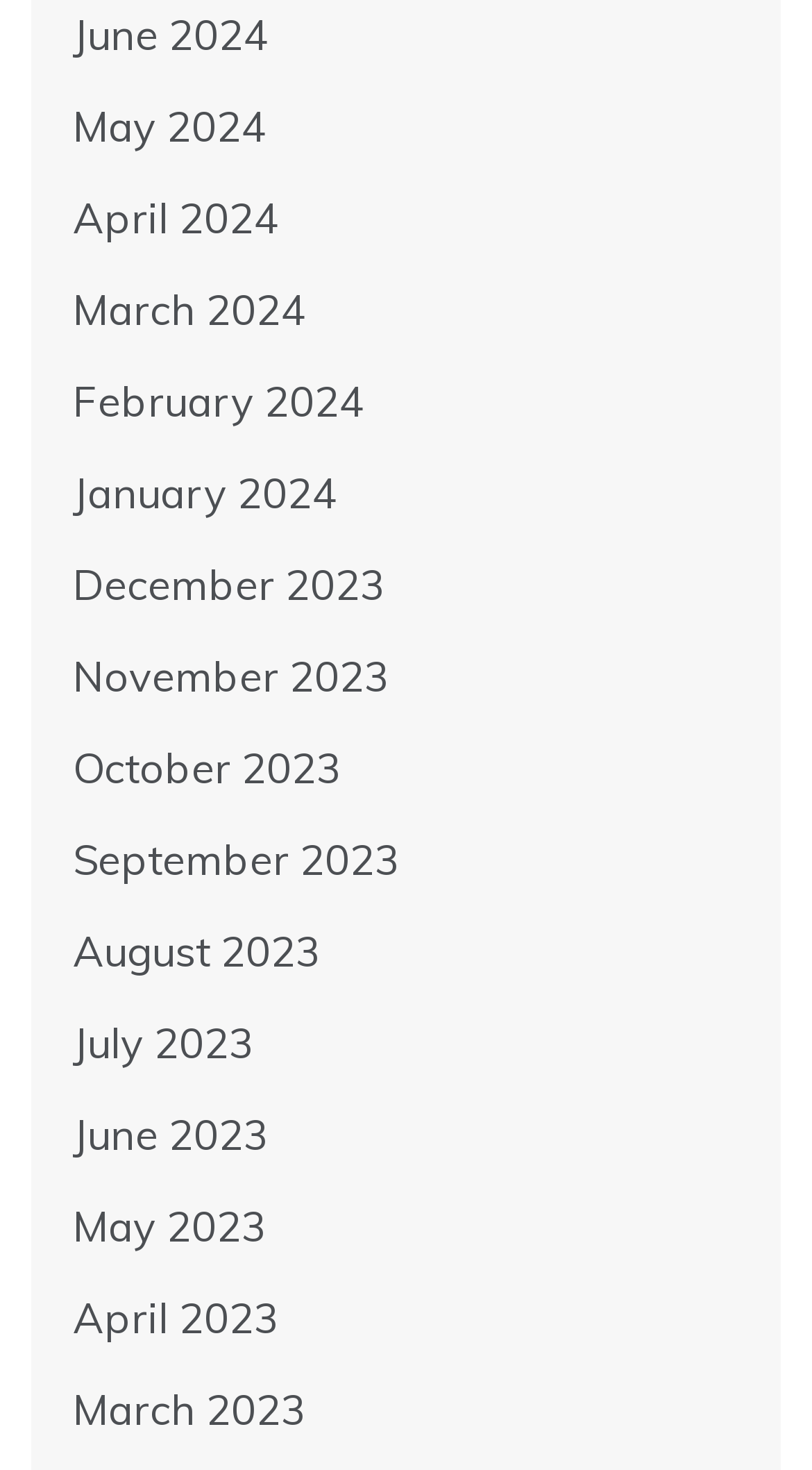Highlight the bounding box coordinates of the region I should click on to meet the following instruction: "go to May 2024".

[0.09, 0.067, 0.328, 0.103]